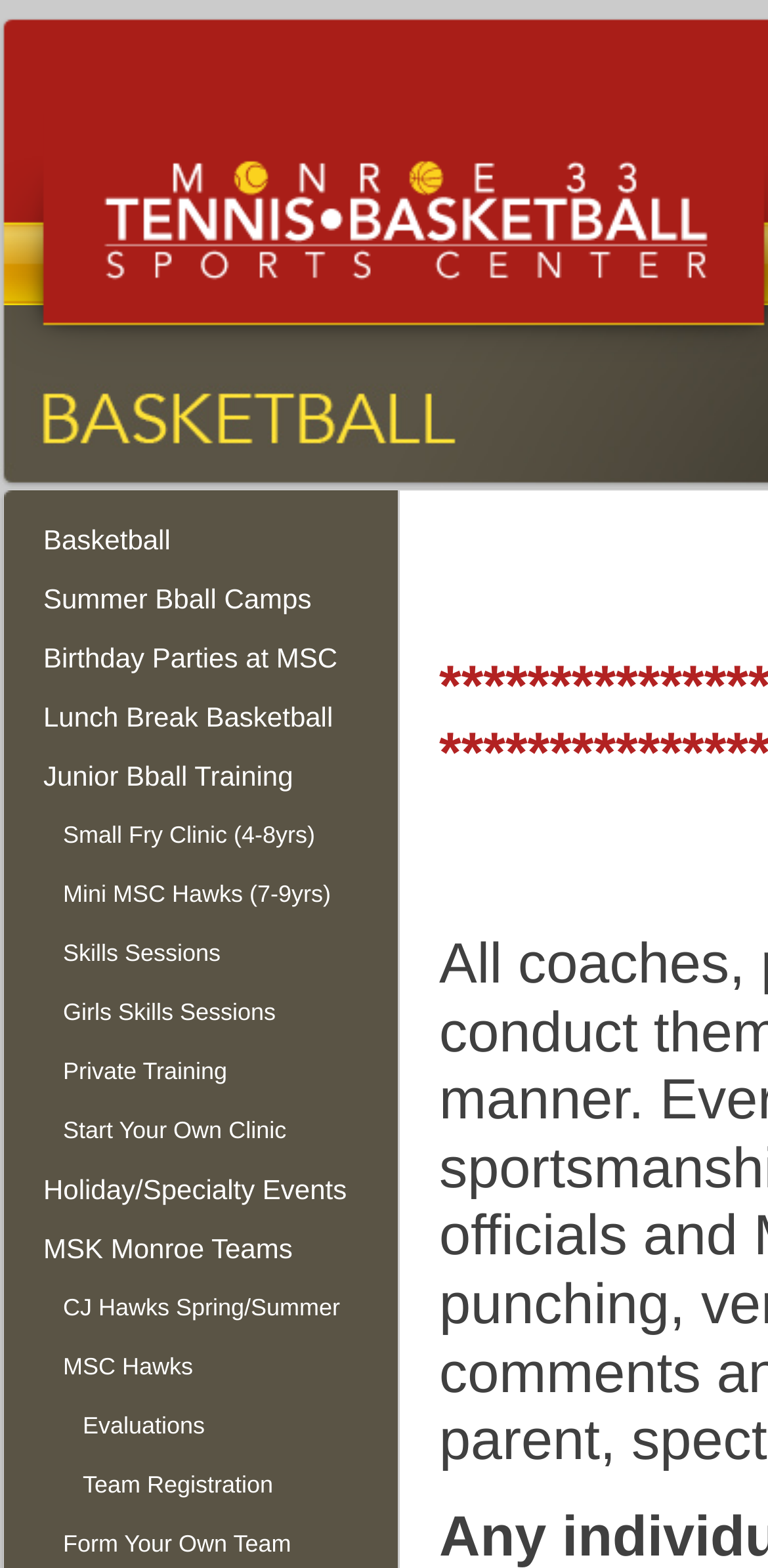Please determine the bounding box coordinates of the element's region to click for the following instruction: "Explore Junior Bball Training".

[0.005, 0.476, 0.518, 0.514]